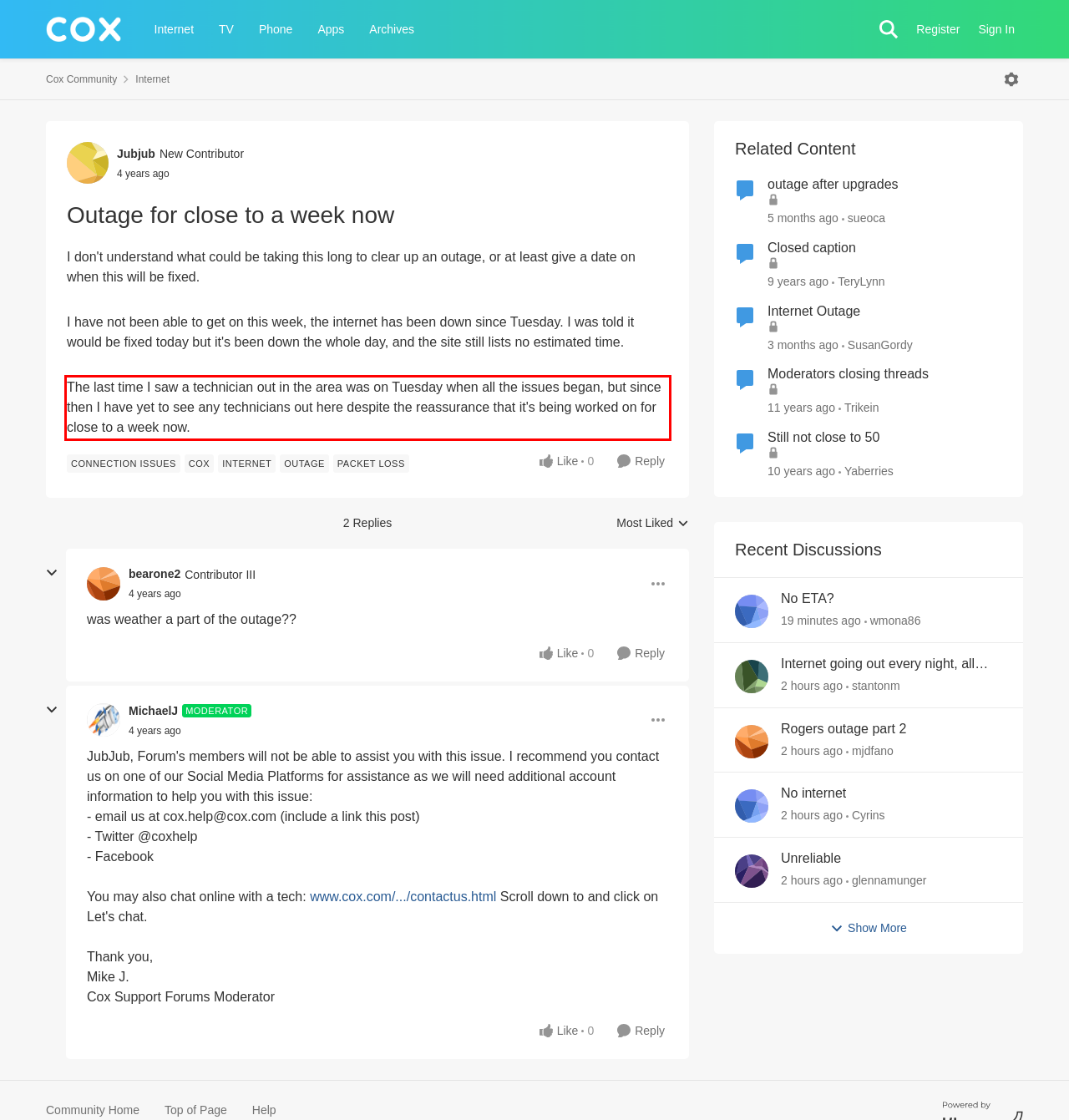From the given screenshot of a webpage, identify the red bounding box and extract the text content within it.

The last time I saw a technician out in the area was on Tuesday when all the issues began, but since then I have yet to see any technicians out here despite the reassurance that it's being worked on for close to a week now.